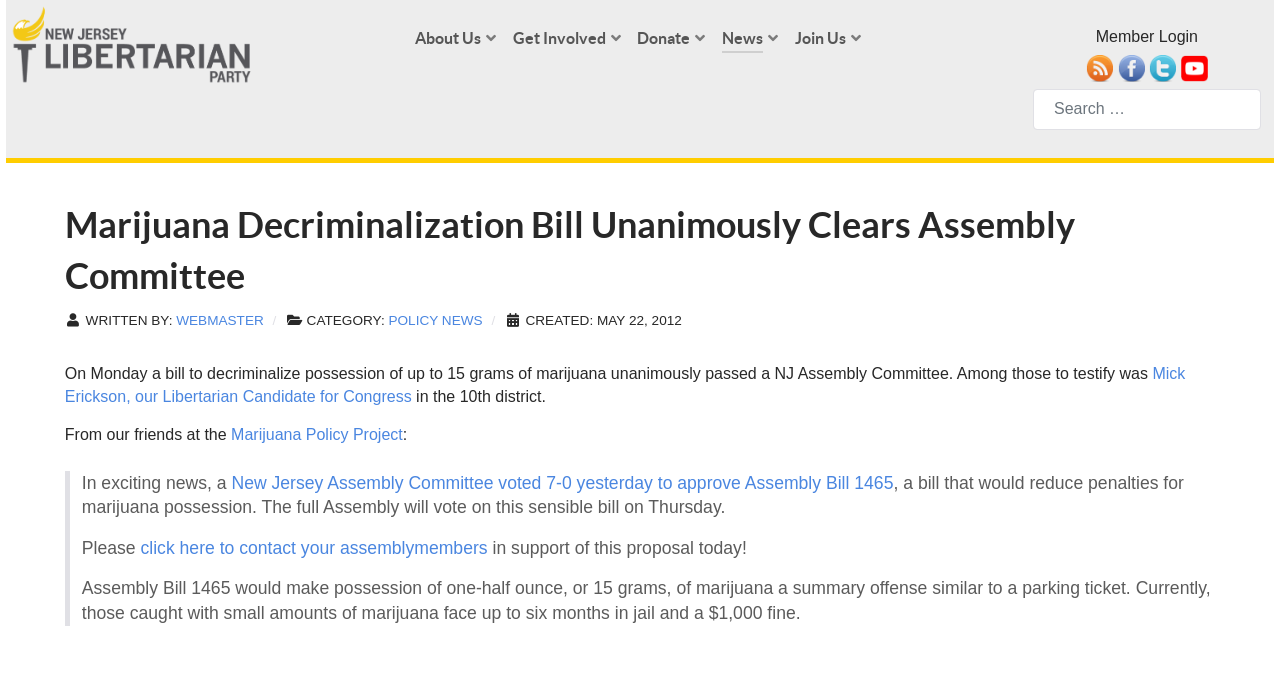Identify the coordinates of the bounding box for the element described below: "name="s" placeholder="Search …" title="Search for:"". Return the coordinates as four float numbers between 0 and 1: [left, top, right, bottom].

None